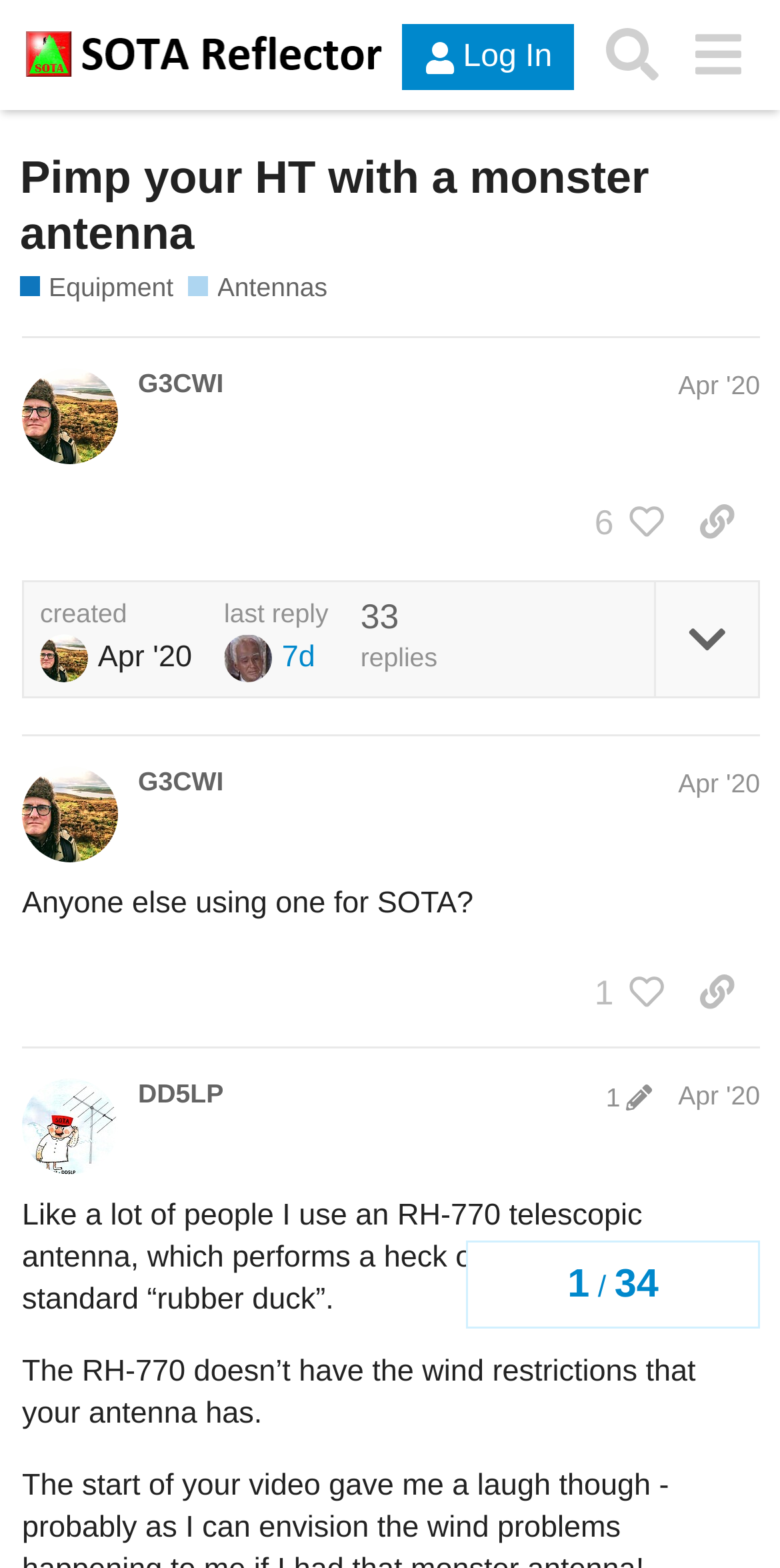Please identify the bounding box coordinates of the clickable area that will allow you to execute the instruction: "Copy a link to this post".

[0.864, 0.309, 0.974, 0.358]